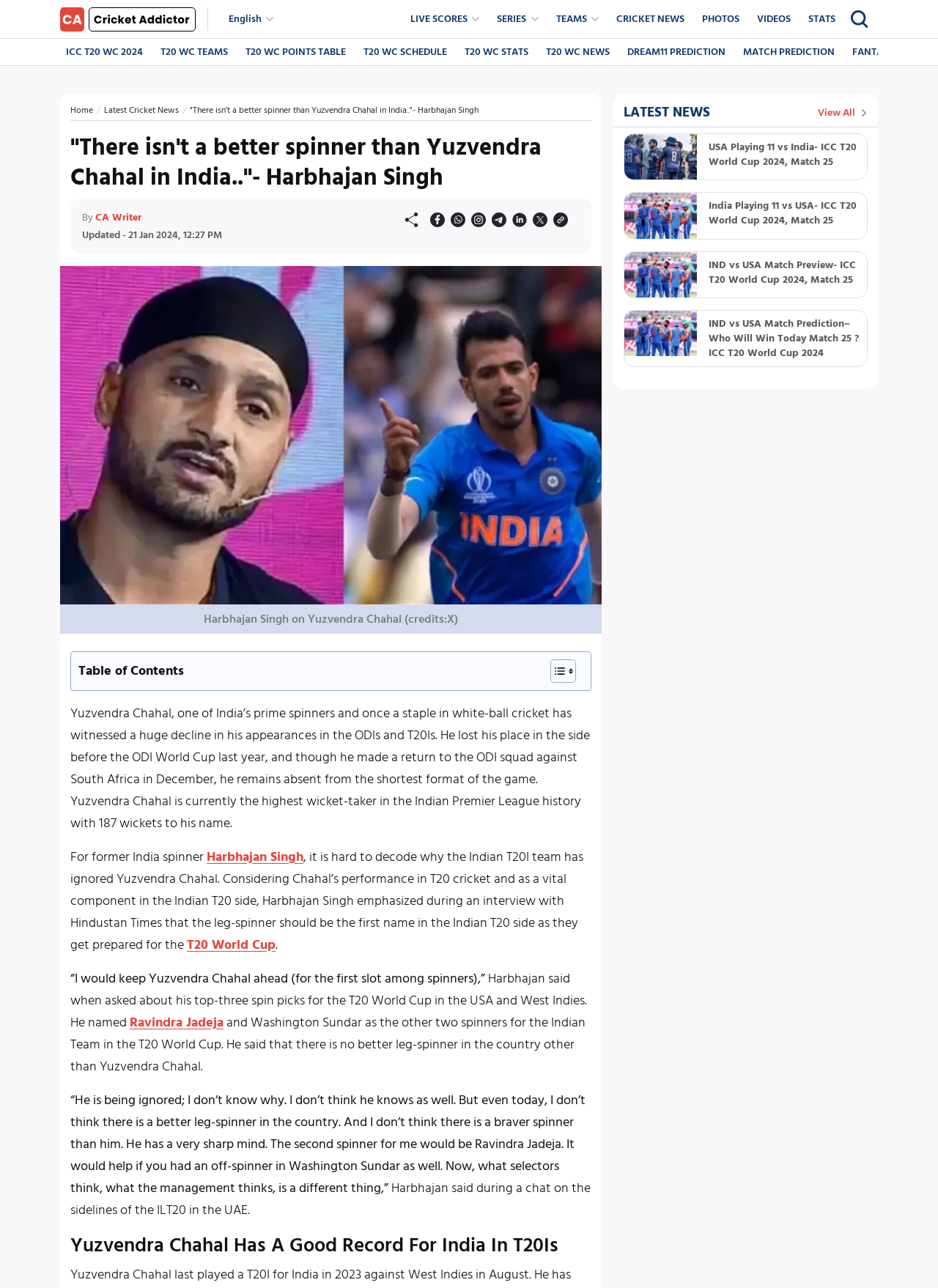Locate the bounding box coordinates of the area to click to fulfill this instruction: "Read the article 'USA Playing 11 vs India- ICC T20 World Cup 2024, Match 25'". The bounding box should be presented as four float numbers between 0 and 1, in the order [left, top, right, bottom].

[0.756, 0.109, 0.918, 0.131]